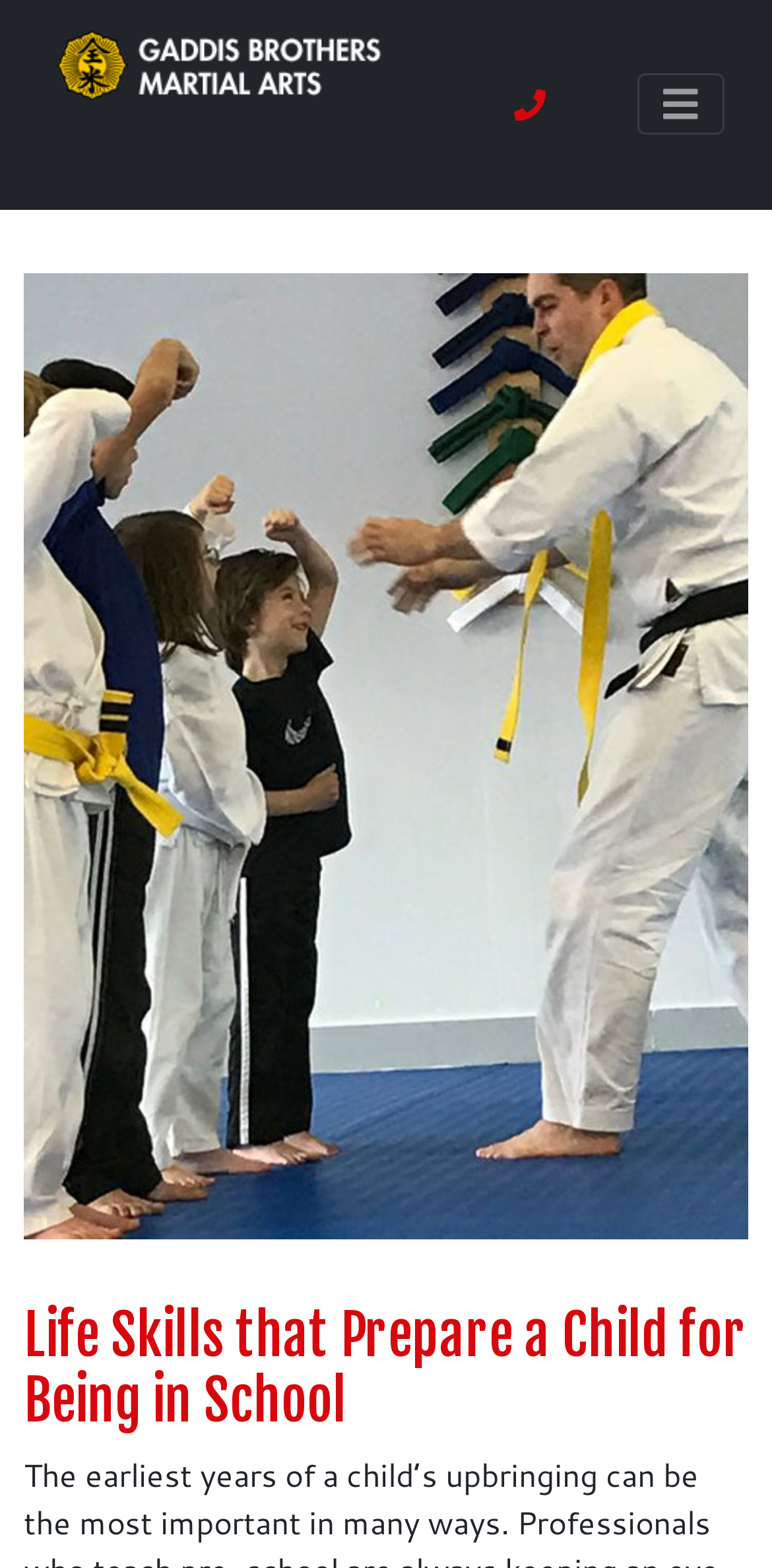What is the logo on the top left corner? Please answer the question using a single word or phrase based on the image.

Gaddis Brothers' Martial Arts